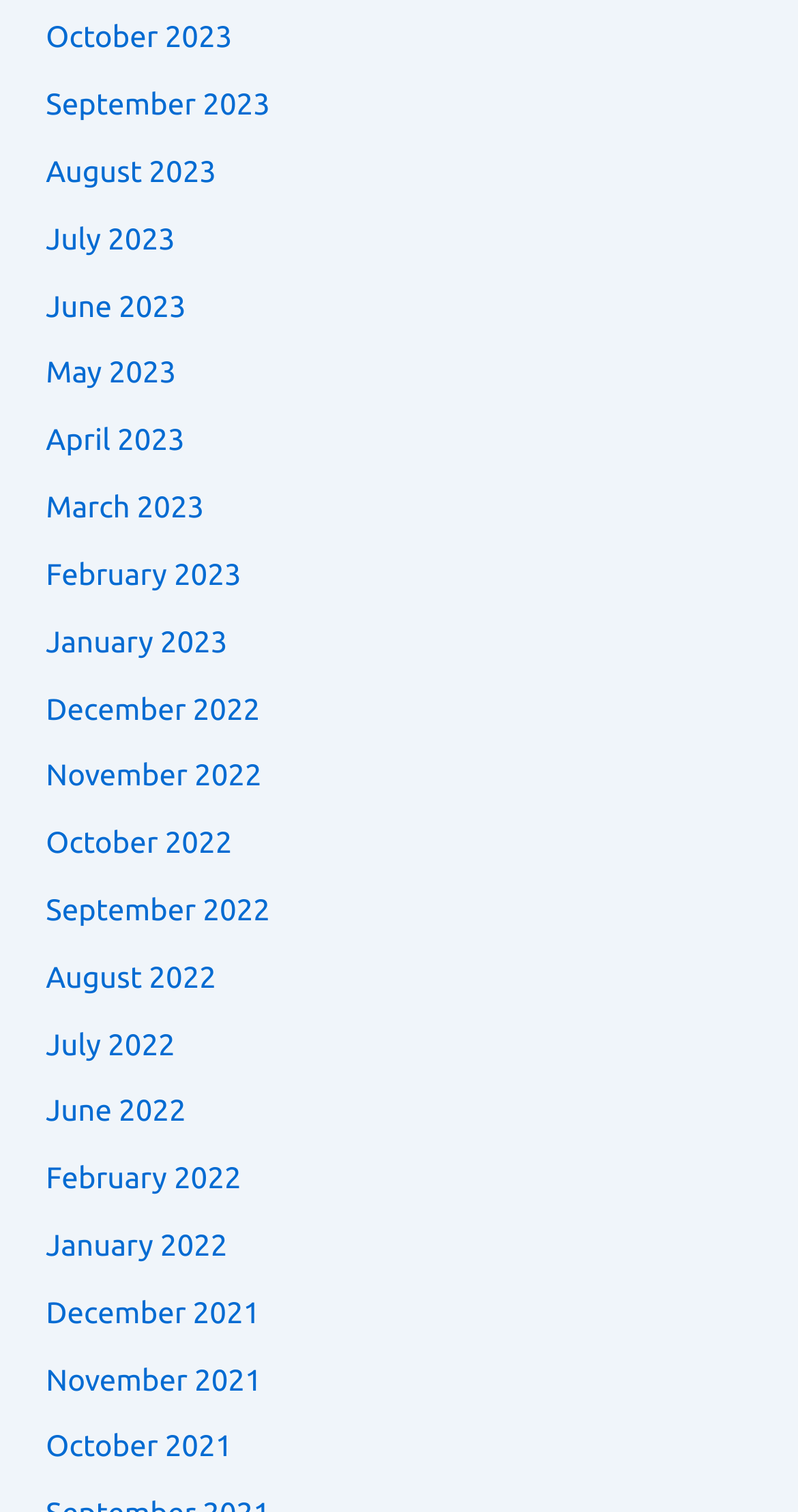Give a one-word or one-phrase response to the question: 
What is the earliest month listed?

December 2021